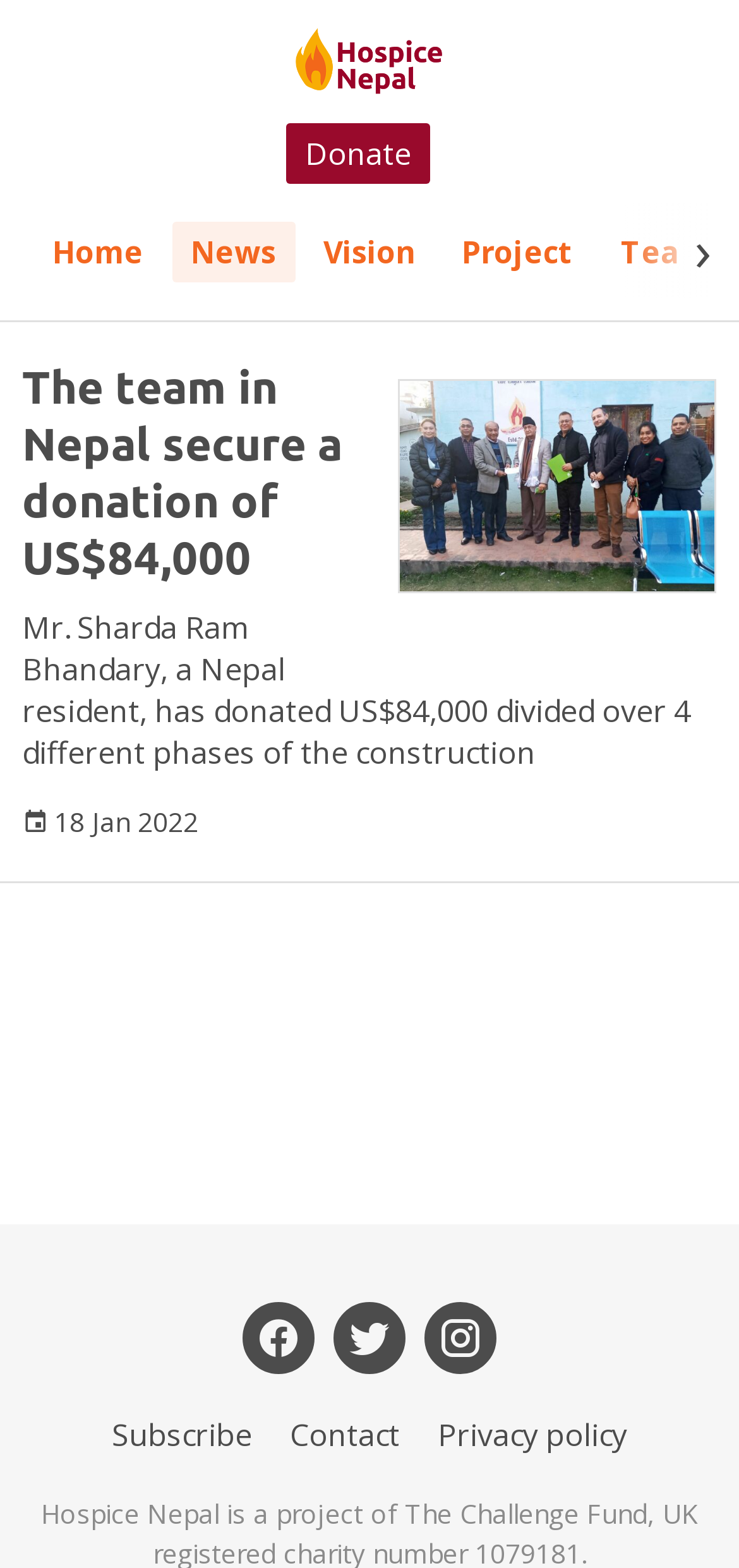Can you find and generate the webpage's heading?

The team in Nepal secure a donation of US$84,000